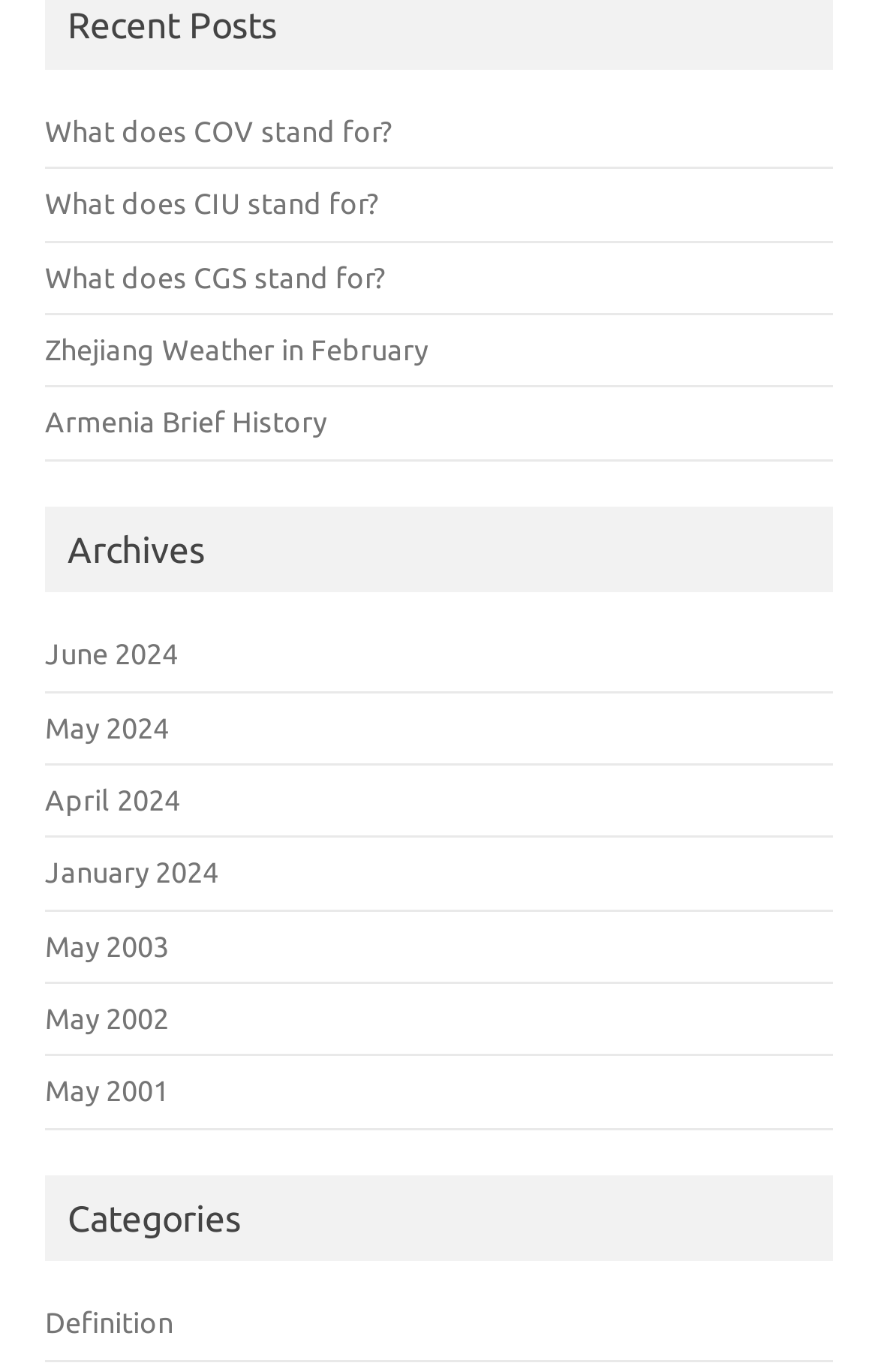Please locate the bounding box coordinates of the region I need to click to follow this instruction: "Read about Armenia's brief history".

[0.051, 0.296, 0.372, 0.319]